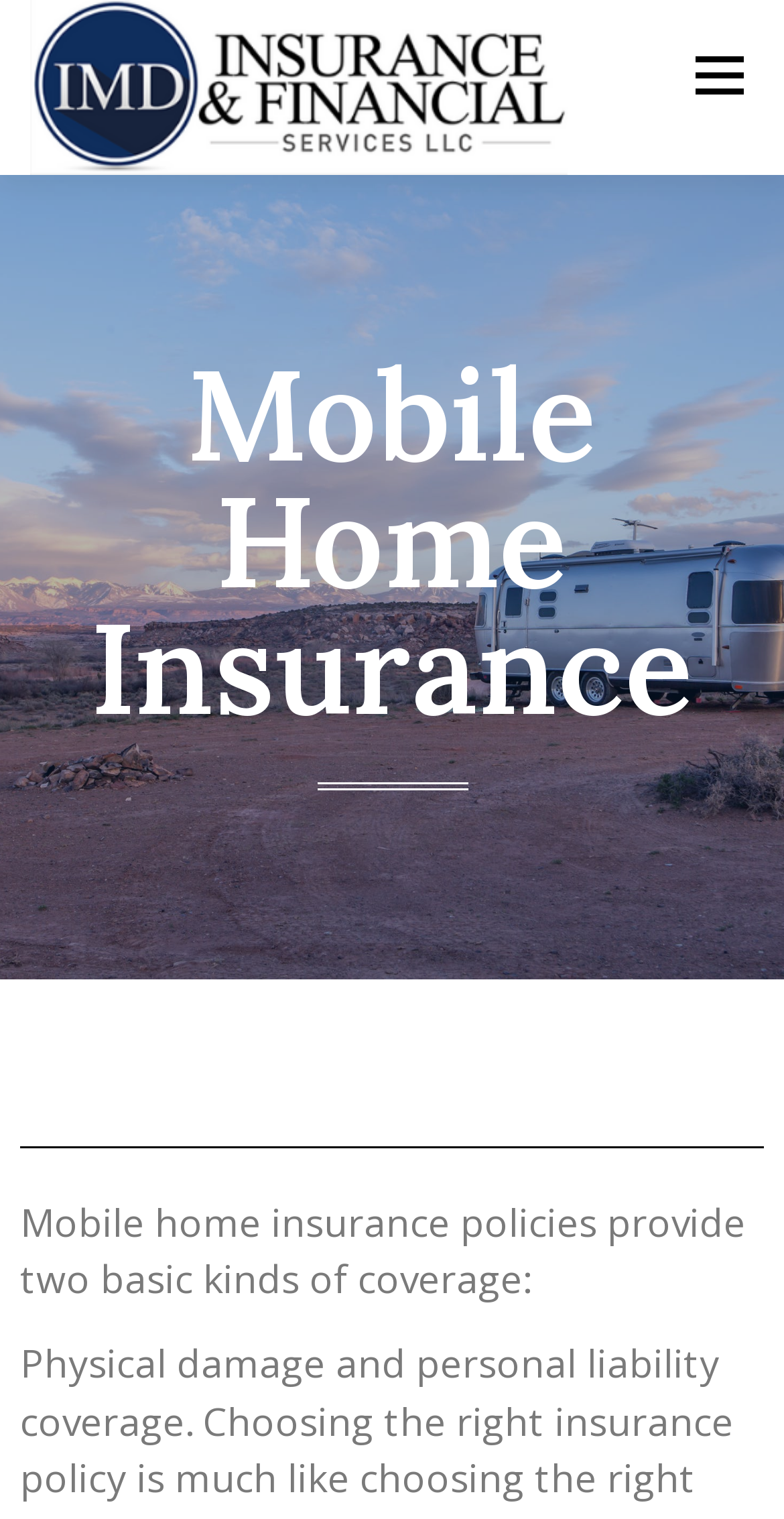Please specify the bounding box coordinates of the clickable section necessary to execute the following command: "Click on GET QUOTE".

[0.038, 0.328, 0.338, 0.398]